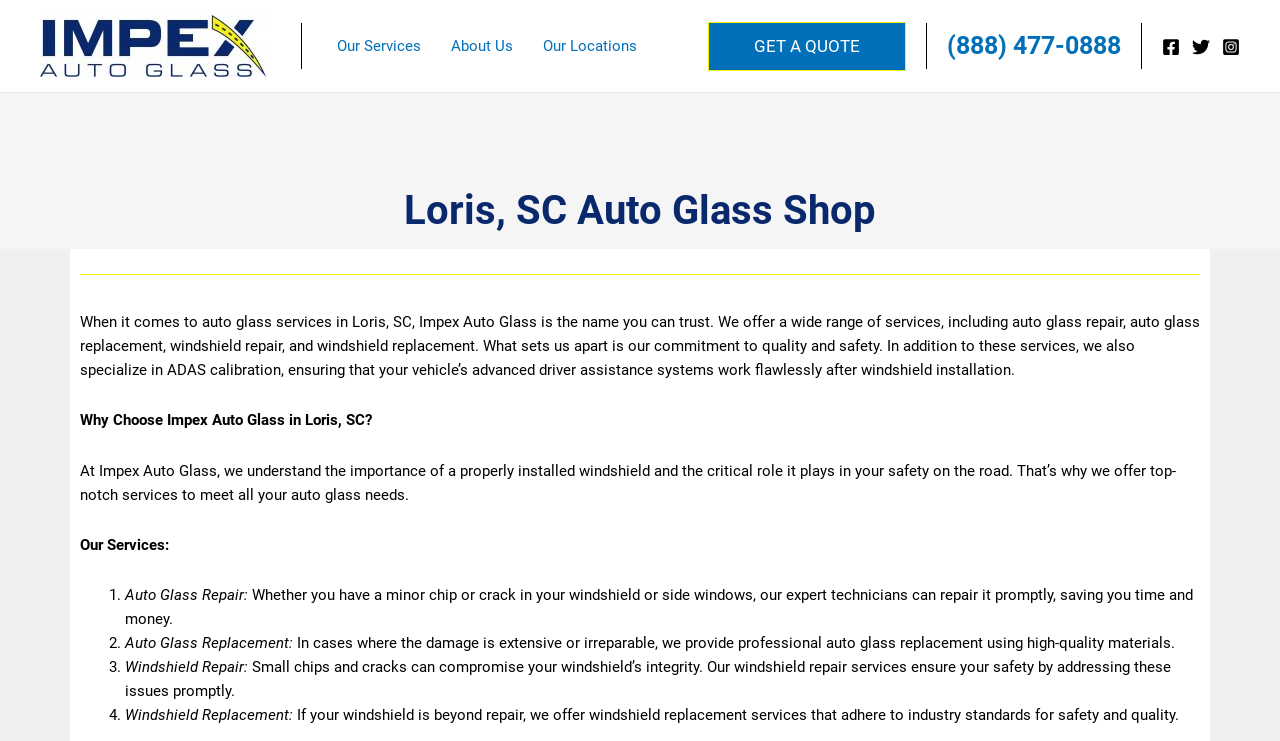Identify the bounding box coordinates of the section to be clicked to complete the task described by the following instruction: "Click on the 'GET A QUOTE' link". The coordinates should be four float numbers between 0 and 1, formatted as [left, top, right, bottom].

[0.553, 0.029, 0.708, 0.095]